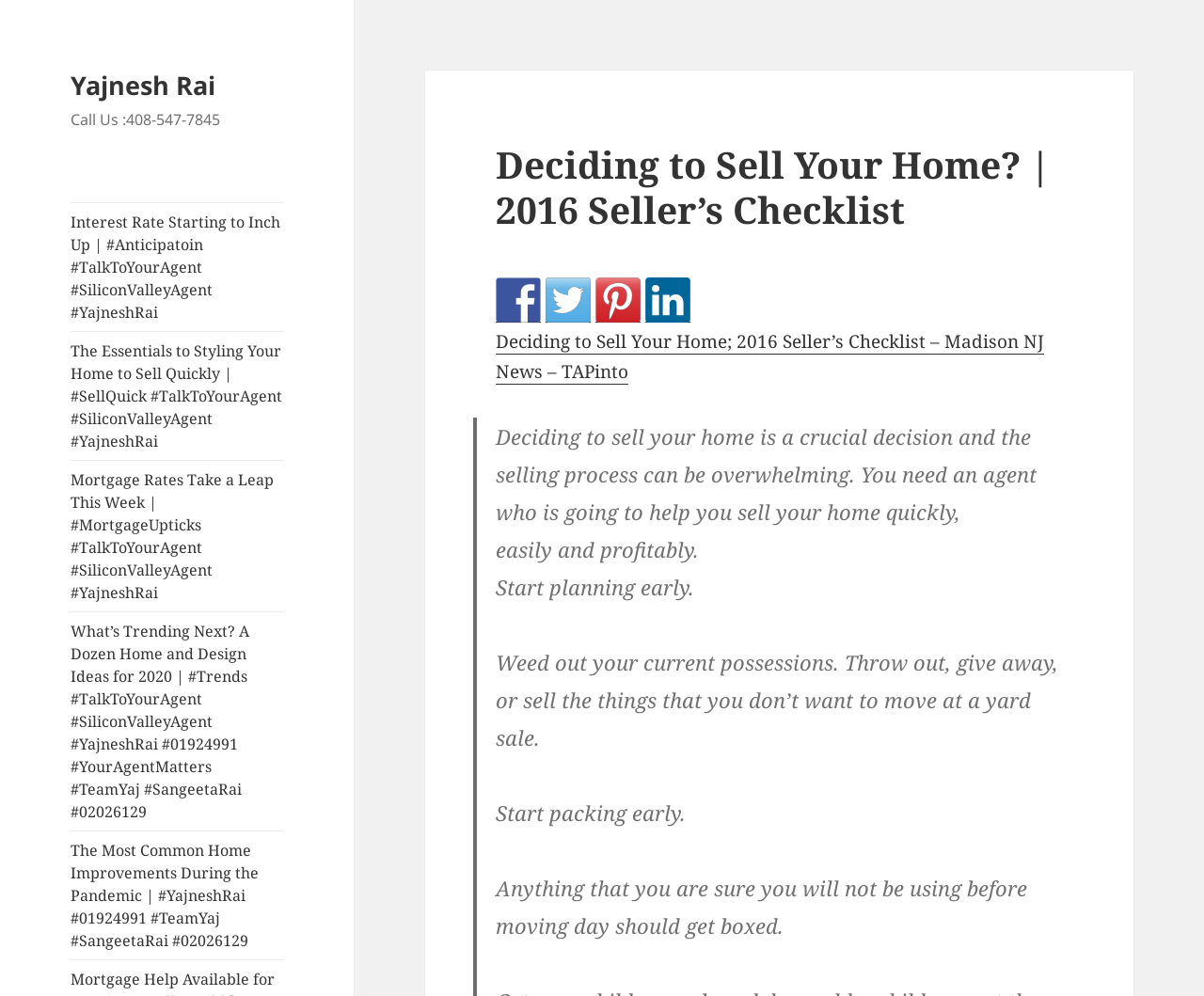What is the phone number to call?
Please use the image to provide a one-word or short phrase answer.

408-547-7845